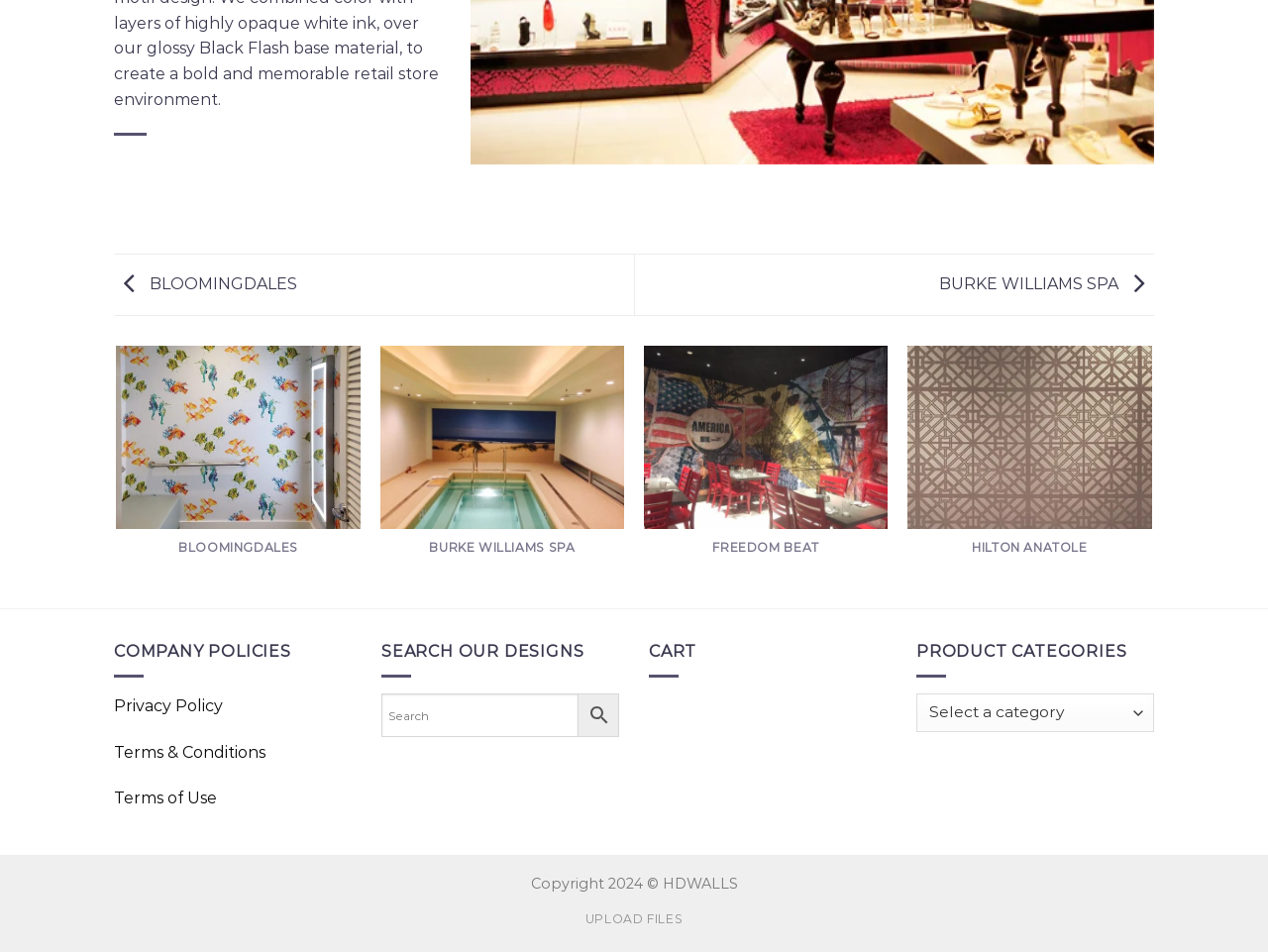Given the description "BLOOMINGDALES Installations", determine the bounding box of the corresponding UI element.

[0.092, 0.363, 0.284, 0.62]